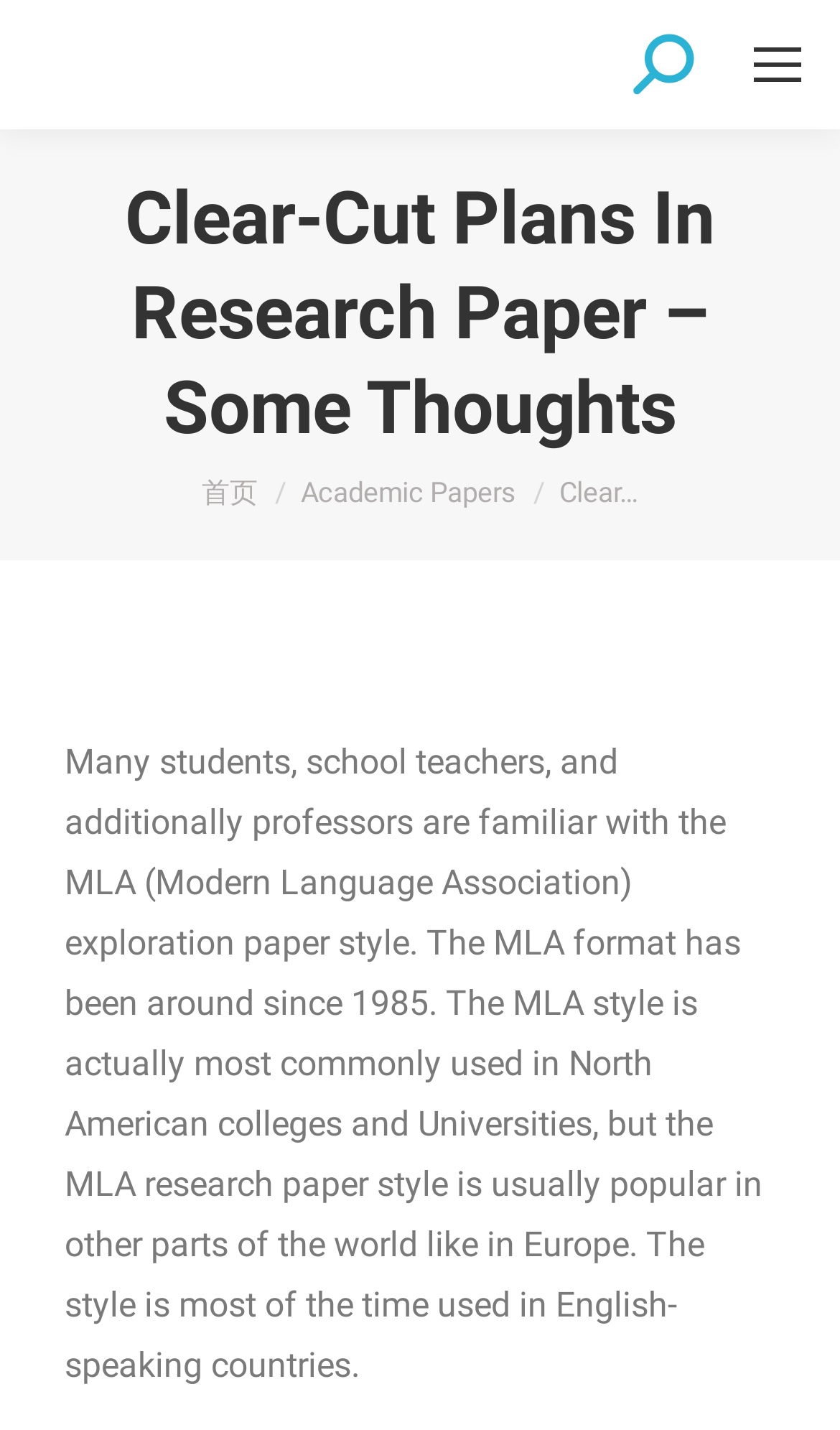What is the year MLA format was introduced?
Look at the image and respond with a single word or a short phrase.

1985